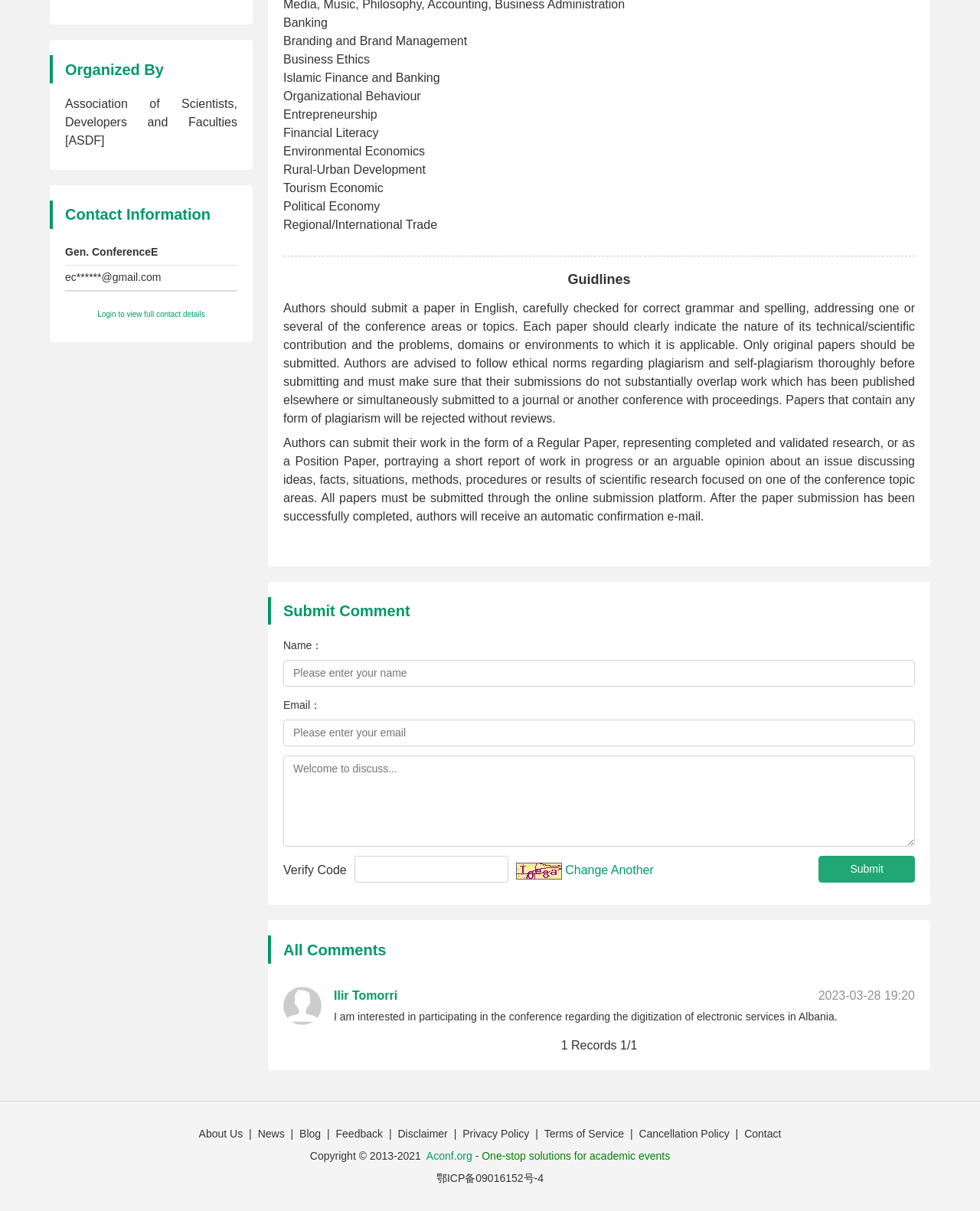Identify the bounding box coordinates of the clickable region to carry out the given instruction: "Learn more about the conference guidelines".

[0.289, 0.224, 0.934, 0.238]